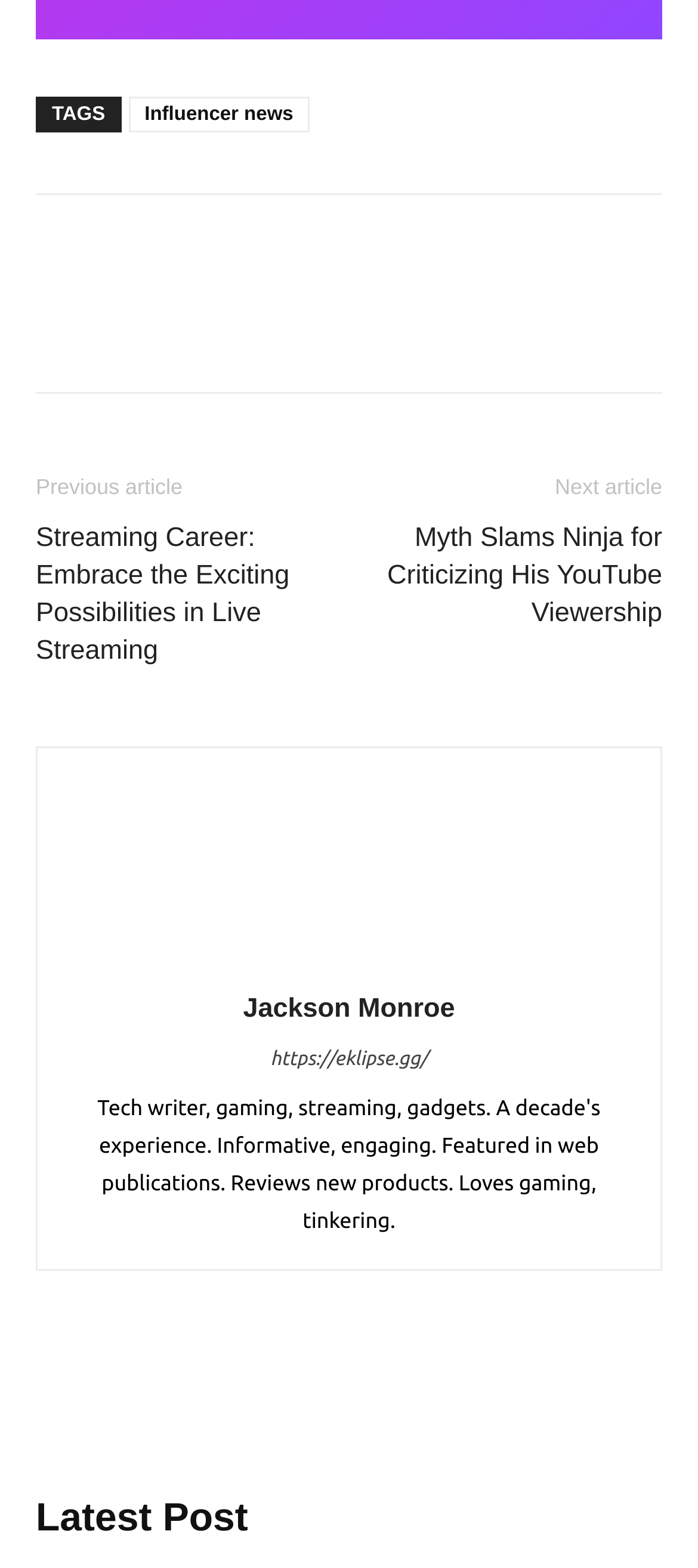Reply to the question with a brief word or phrase: What is the name of the author of the article?

Jackson Monroe